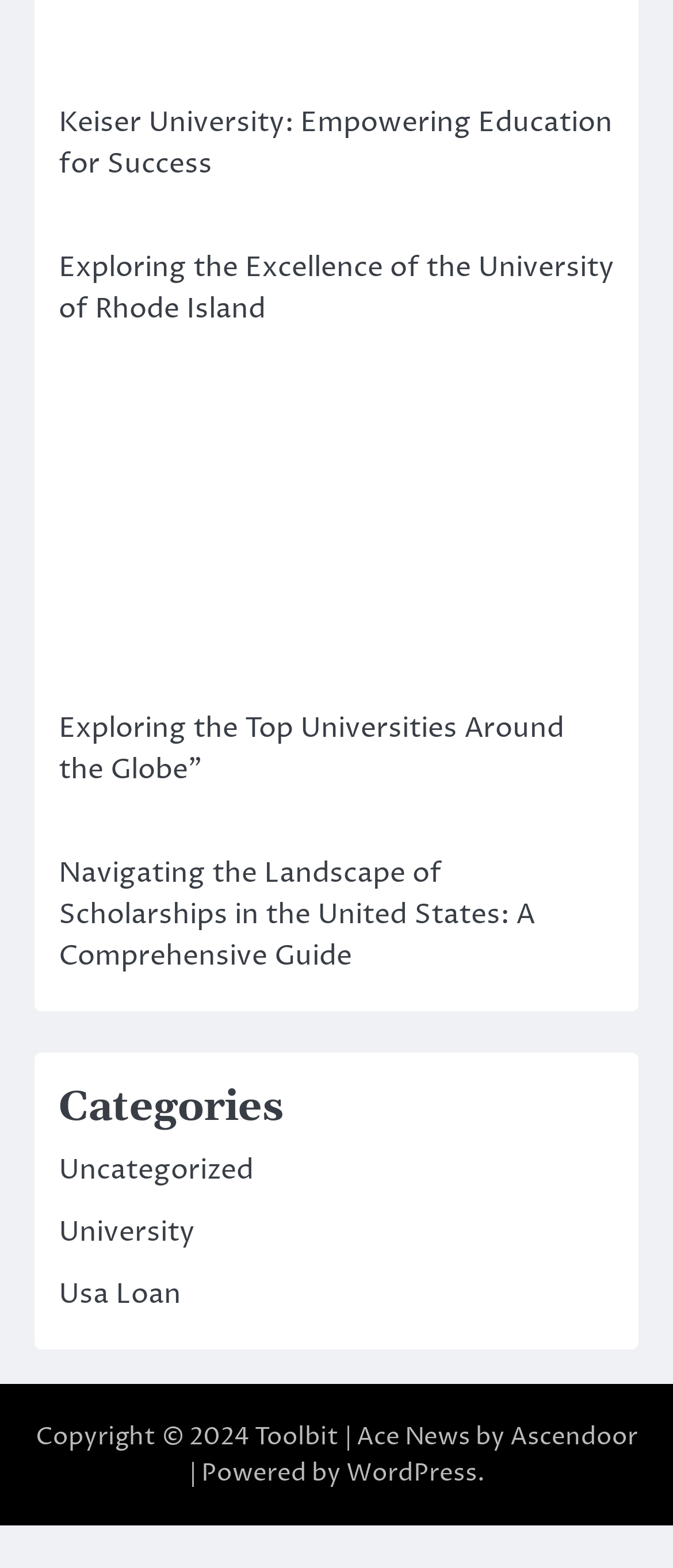How many categories are listed on the webpage?
Kindly give a detailed and elaborate answer to the question.

The webpage has a section labeled 'Categories' which lists three categories: 'Uncategorized', 'University', and 'Usa Loan'. Therefore, there are three categories listed on the webpage.